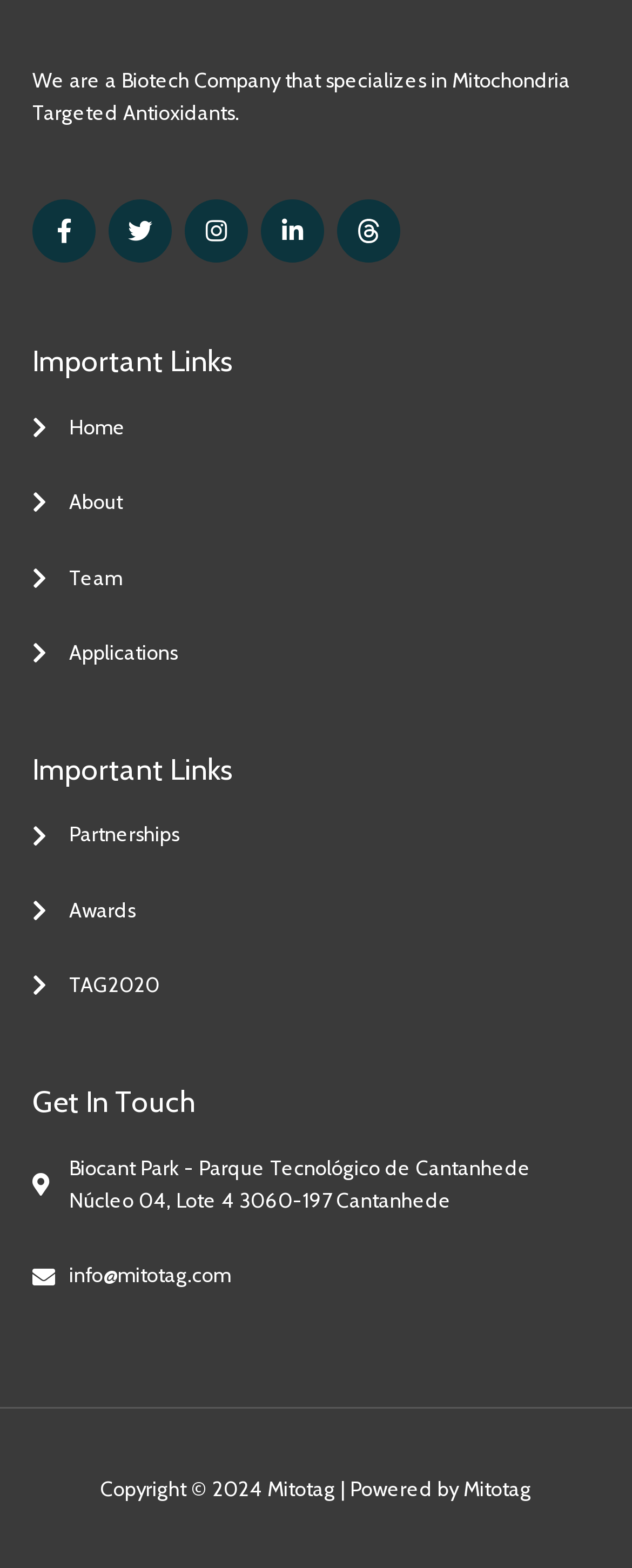Could you determine the bounding box coordinates of the clickable element to complete the instruction: "Go to Home page"? Provide the coordinates as four float numbers between 0 and 1, i.e., [left, top, right, bottom].

[0.051, 0.262, 0.949, 0.284]